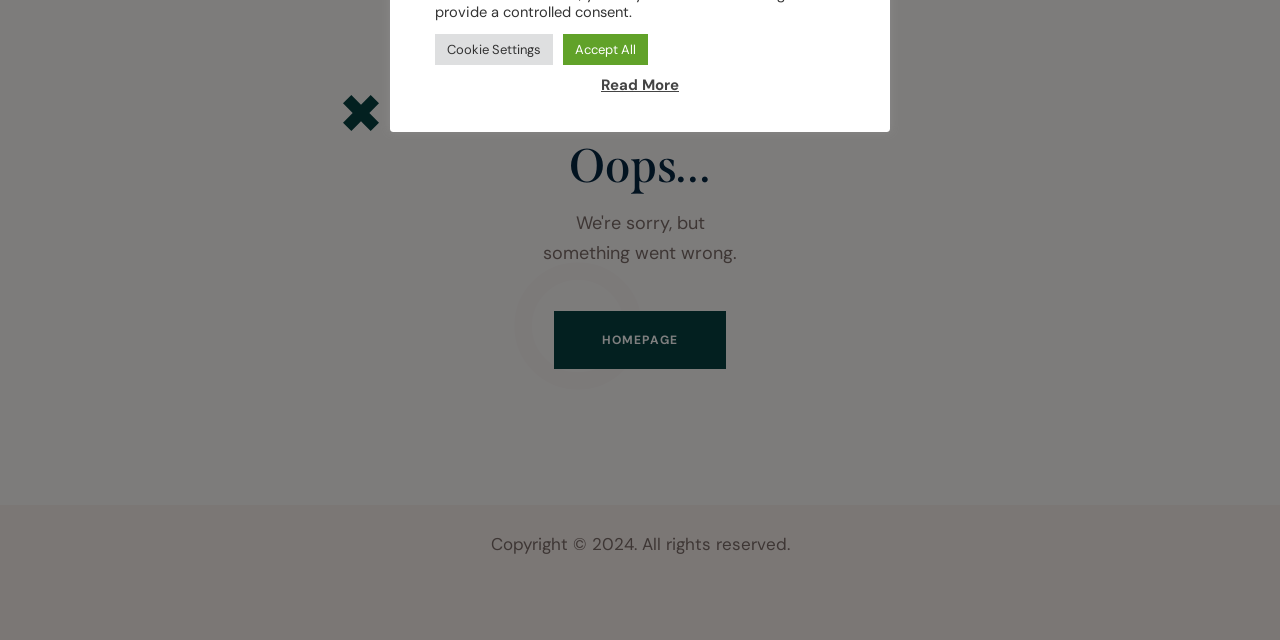Locate the UI element that matches the description Cookie Settings in the webpage screenshot. Return the bounding box coordinates in the format (top-left x, top-left y, bottom-right x, bottom-right y), with values ranging from 0 to 1.

[0.34, 0.054, 0.432, 0.102]